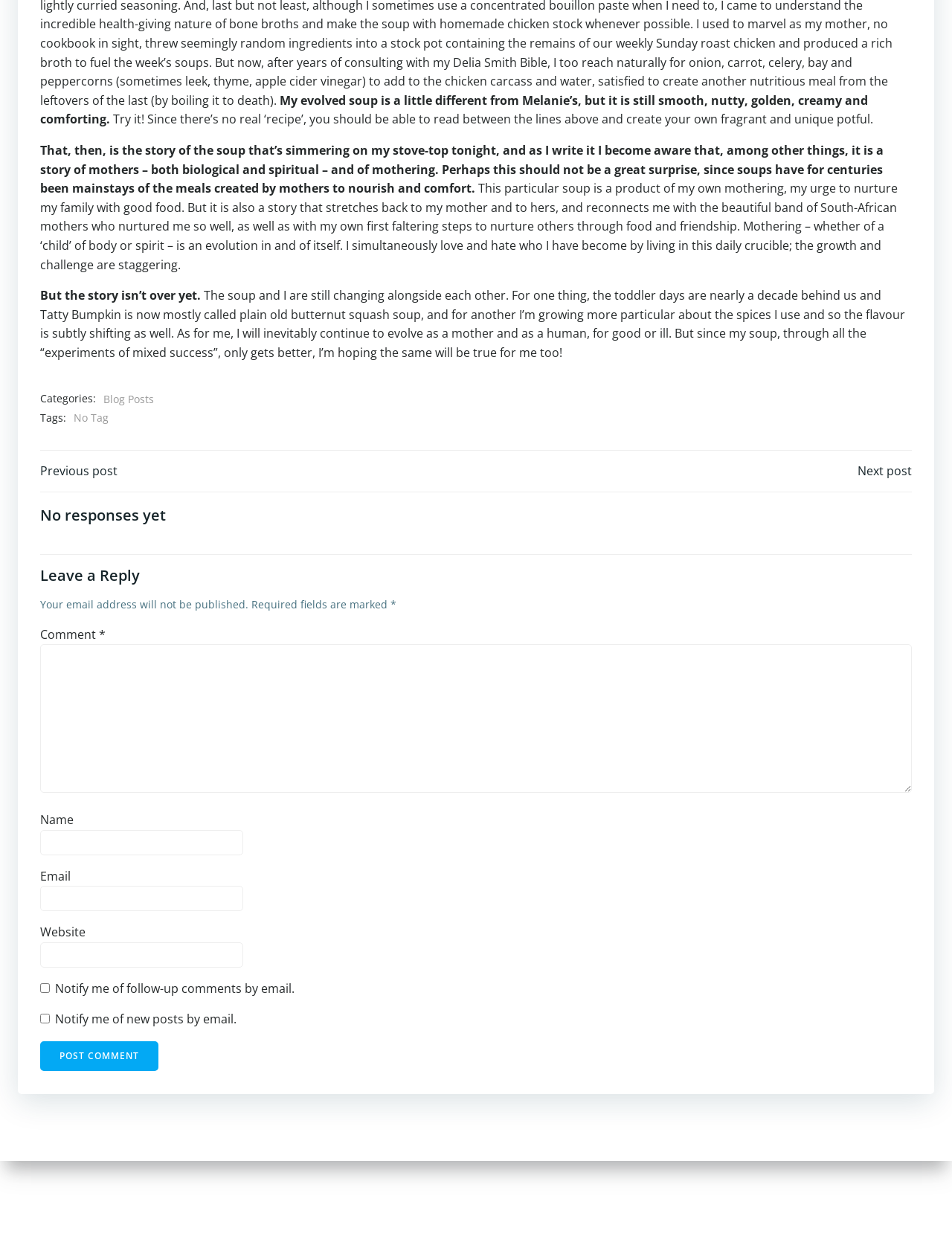Please predict the bounding box coordinates of the element's region where a click is necessary to complete the following instruction: "Click the 'Blog Posts' link". The coordinates should be represented by four float numbers between 0 and 1, i.e., [left, top, right, bottom].

[0.109, 0.313, 0.162, 0.327]